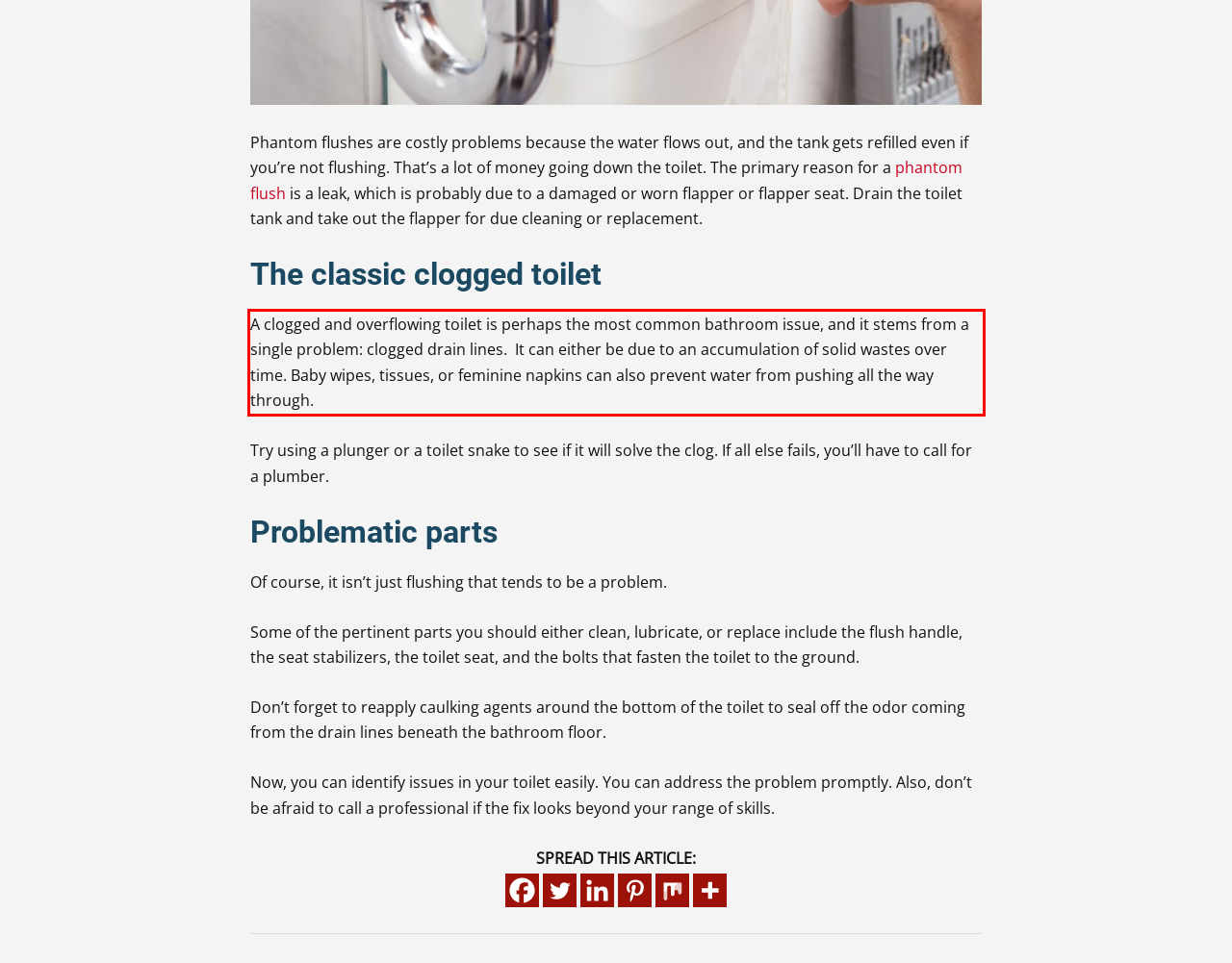Examine the webpage screenshot and use OCR to recognize and output the text within the red bounding box.

A clogged and overflowing toilet is perhaps the most common bathroom issue, and it stems from a single problem: clogged drain lines. It can either be due to an accumulation of solid wastes over time. Baby wipes, tissues, or feminine napkins can also prevent water from pushing all the way through.